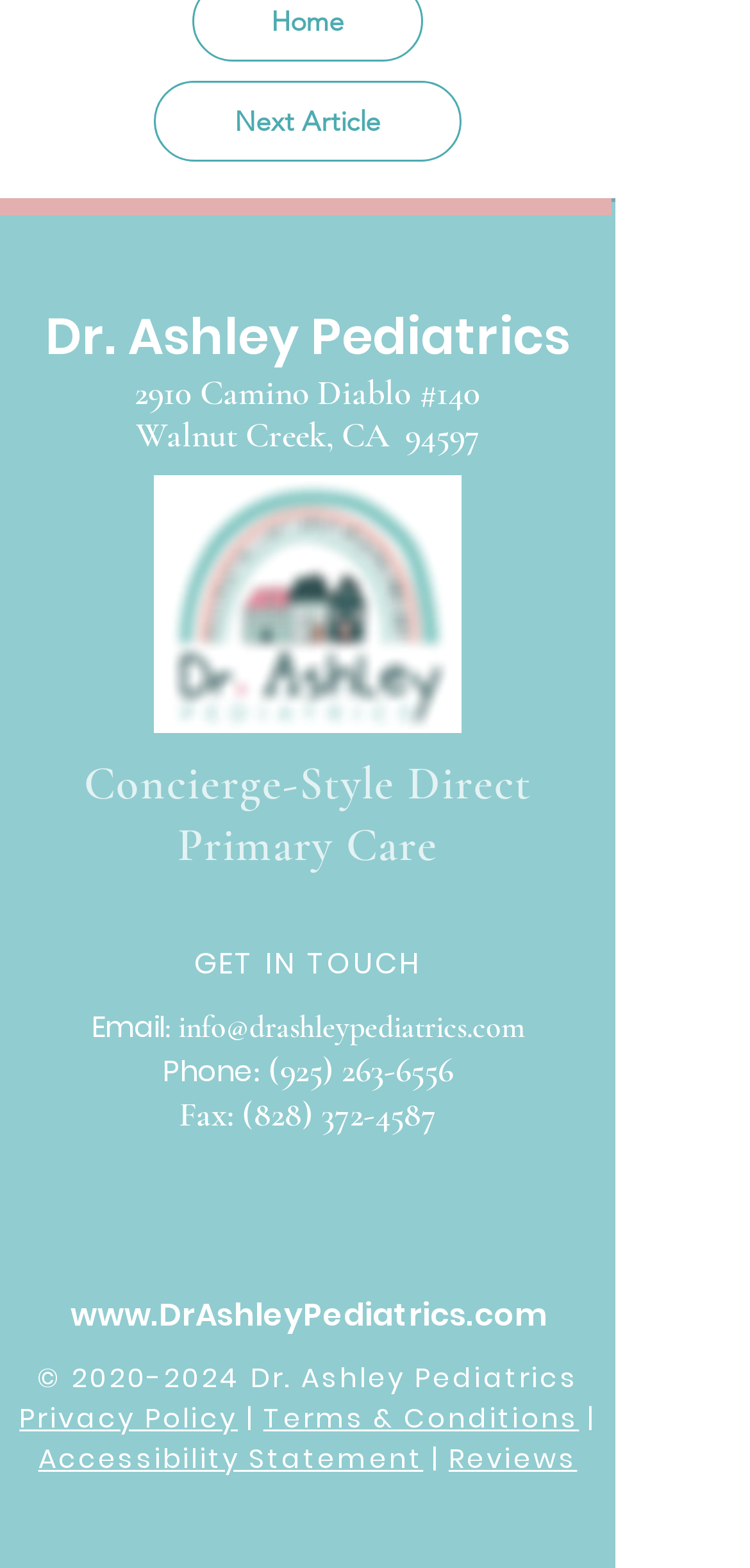Specify the bounding box coordinates of the element's region that should be clicked to achieve the following instruction: "Call the office". The bounding box coordinates consist of four float numbers between 0 and 1, in the format [left, top, right, bottom].

[0.358, 0.668, 0.604, 0.695]